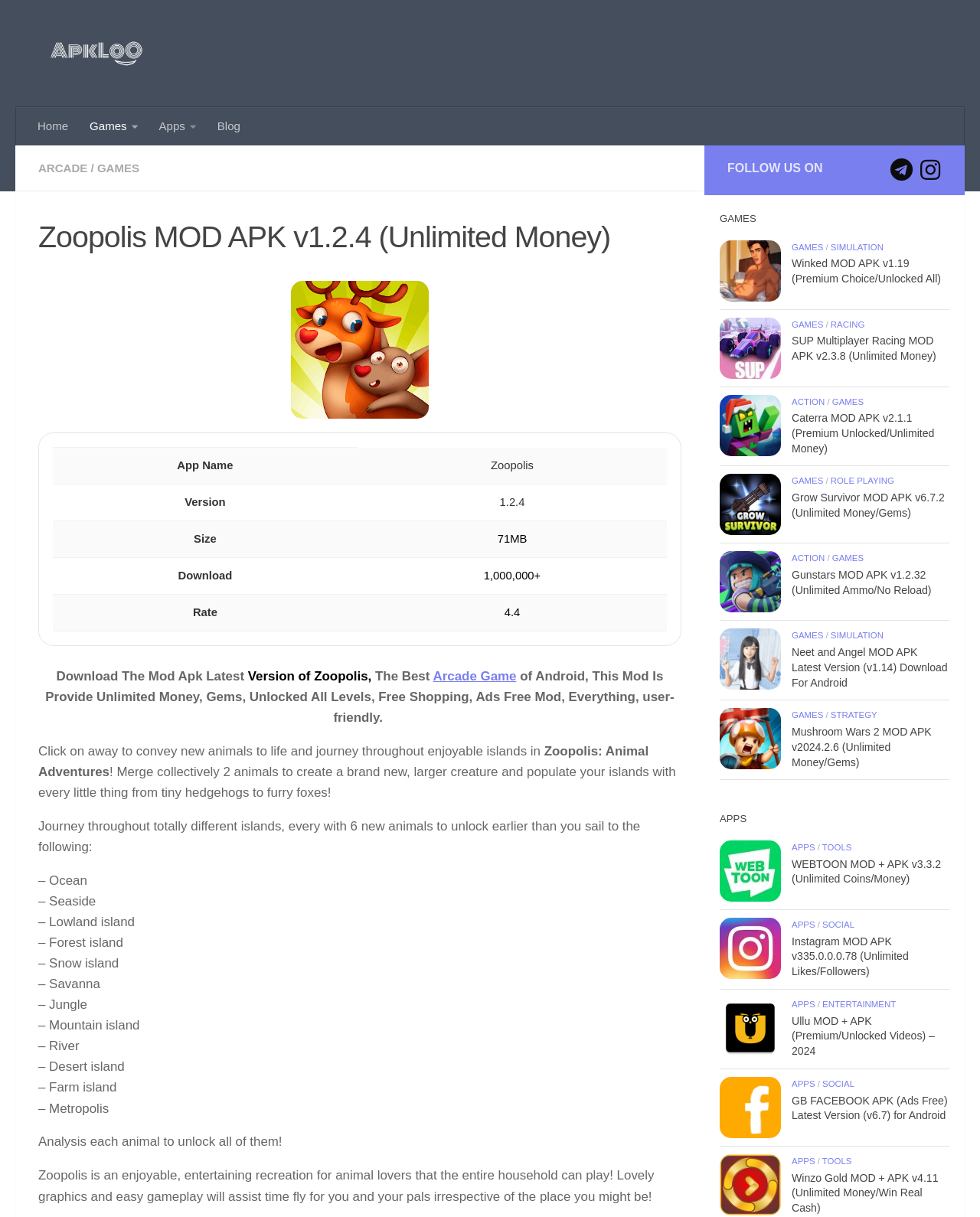Identify the bounding box coordinates of the specific part of the webpage to click to complete this instruction: "View the 'Winked MOD APK' game".

[0.734, 0.197, 0.797, 0.248]